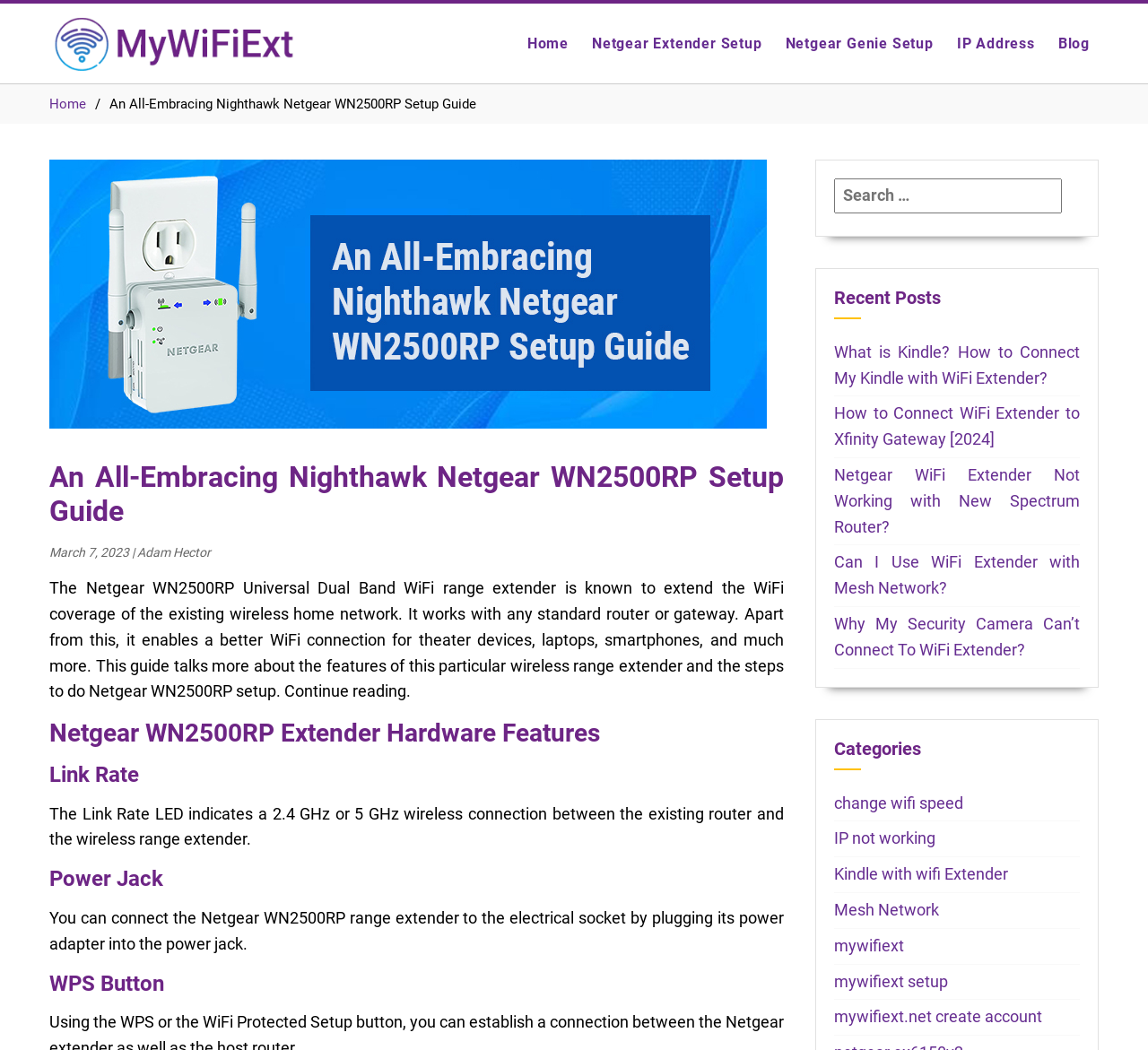Please provide the bounding box coordinate of the region that matches the element description: Kindle with wifi Extender. Coordinates should be in the format (top-left x, top-left y, bottom-right x, bottom-right y) and all values should be between 0 and 1.

[0.727, 0.823, 0.878, 0.841]